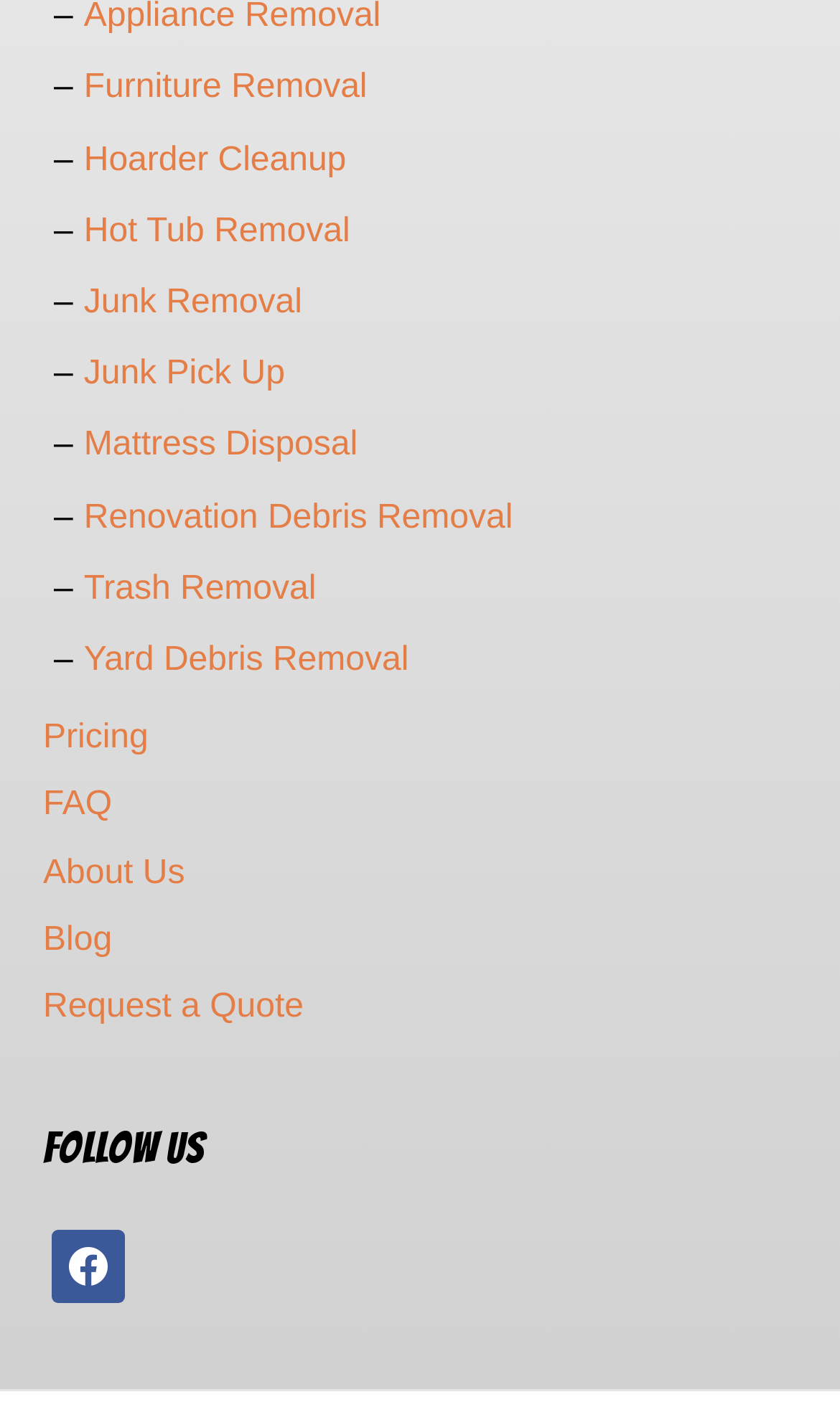What type of content is available on the 'Blog' page? Based on the image, give a response in one word or a short phrase.

Articles